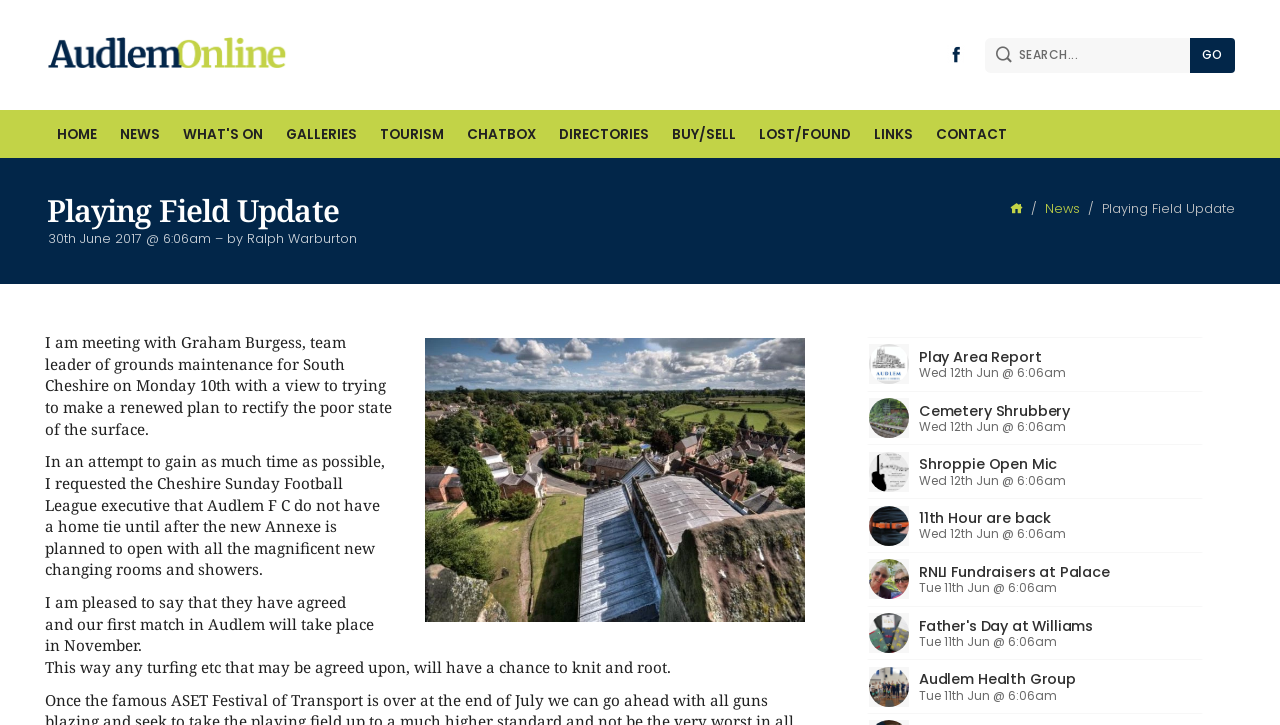Please determine the heading text of this webpage.

Playing Field Update